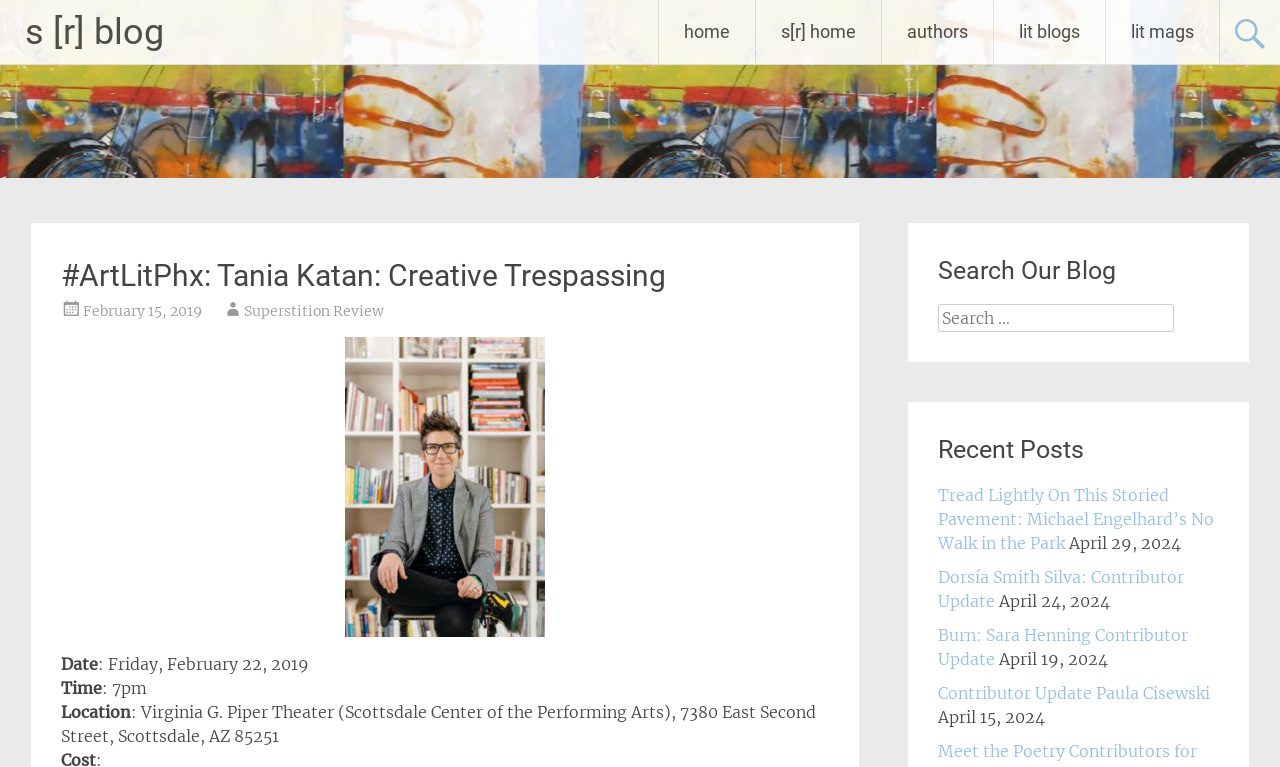Utilize the details in the image to give a detailed response to the question: What is the title of the event?

The title of the event can be found in the heading '#ArtLitPhx: Tania Katan: Creative Trespassing' which is located in the main content area of the webpage.